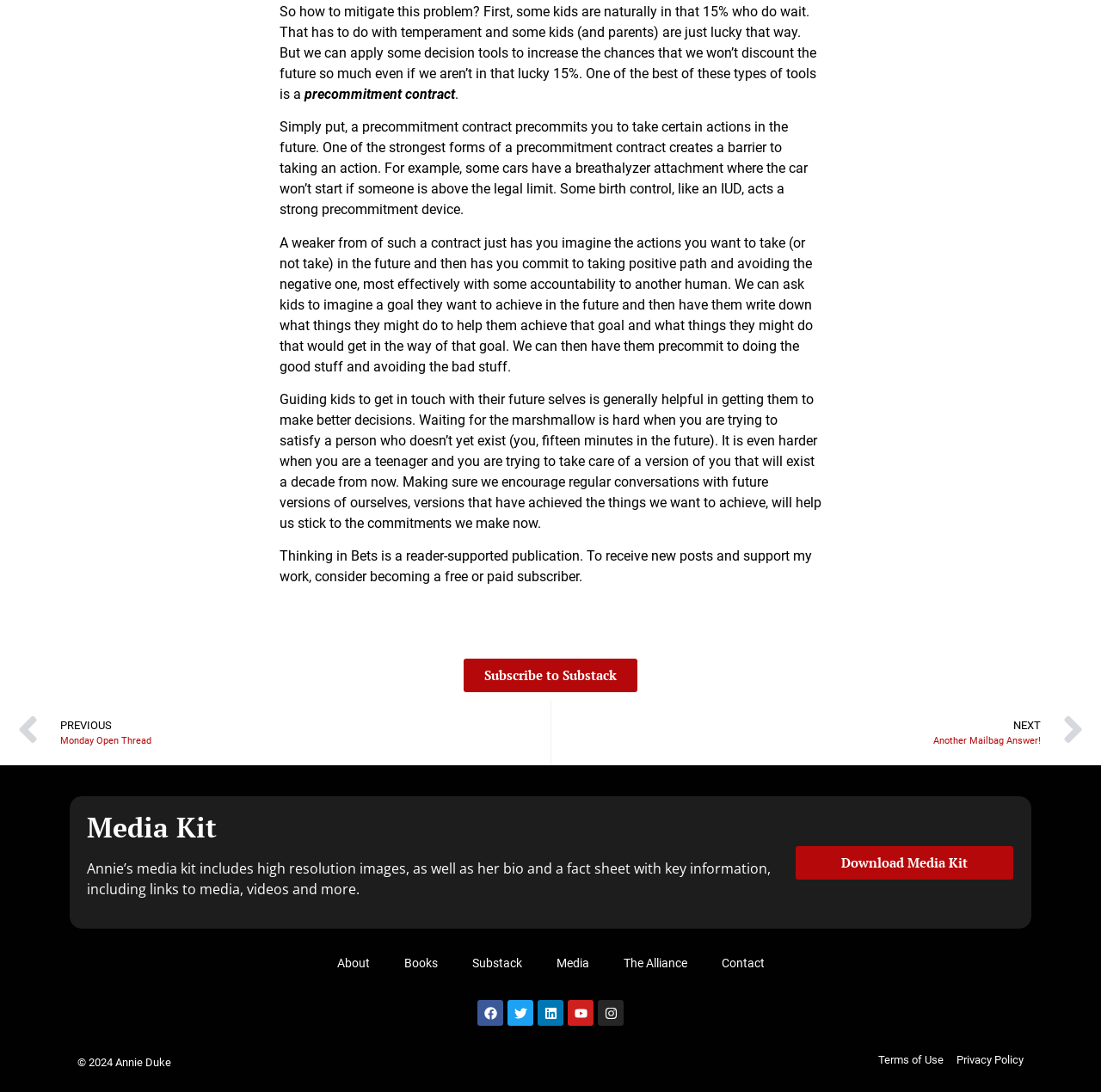Locate the bounding box coordinates of the element that needs to be clicked to carry out the instruction: "Visit Facebook page". The coordinates should be given as four float numbers ranging from 0 to 1, i.e., [left, top, right, bottom].

[0.434, 0.916, 0.457, 0.94]